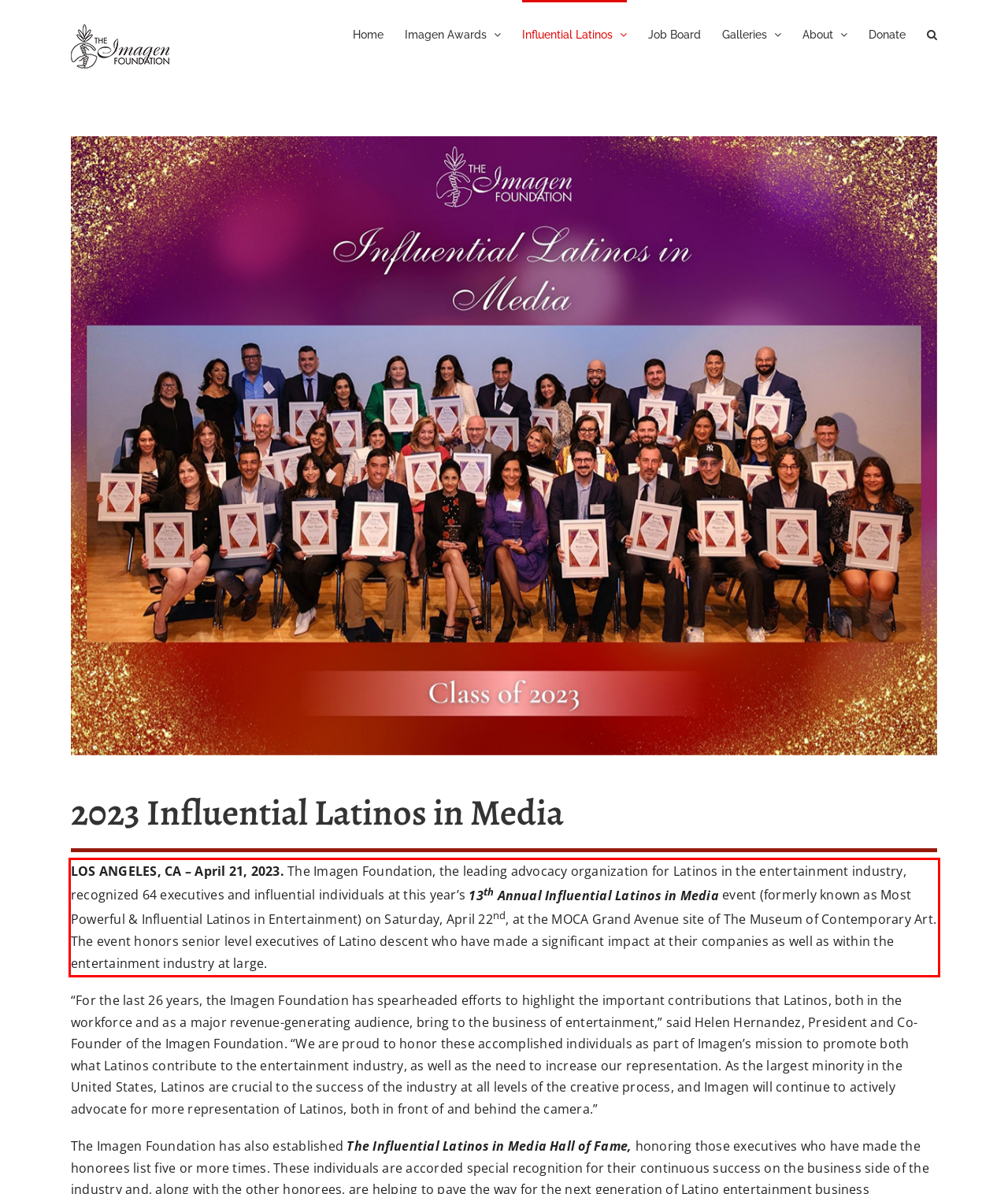Please take the screenshot of the webpage, find the red bounding box, and generate the text content that is within this red bounding box.

LOS ANGELES, CA – April 21, 2023. The Imagen Foundation, the leading advocacy organization for Latinos in the entertainment industry, recognized 64 executives and influential individuals at this year’s 13th Annual Influential Latinos in Media event (formerly known as Most Powerful & Influential Latinos in Entertainment) on Saturday, April 22nd, at the MOCA Grand Avenue site of The Museum of Contemporary Art. The event honors senior level executives of Latino descent who have made a significant impact at their companies as well as within the entertainment industry at large.